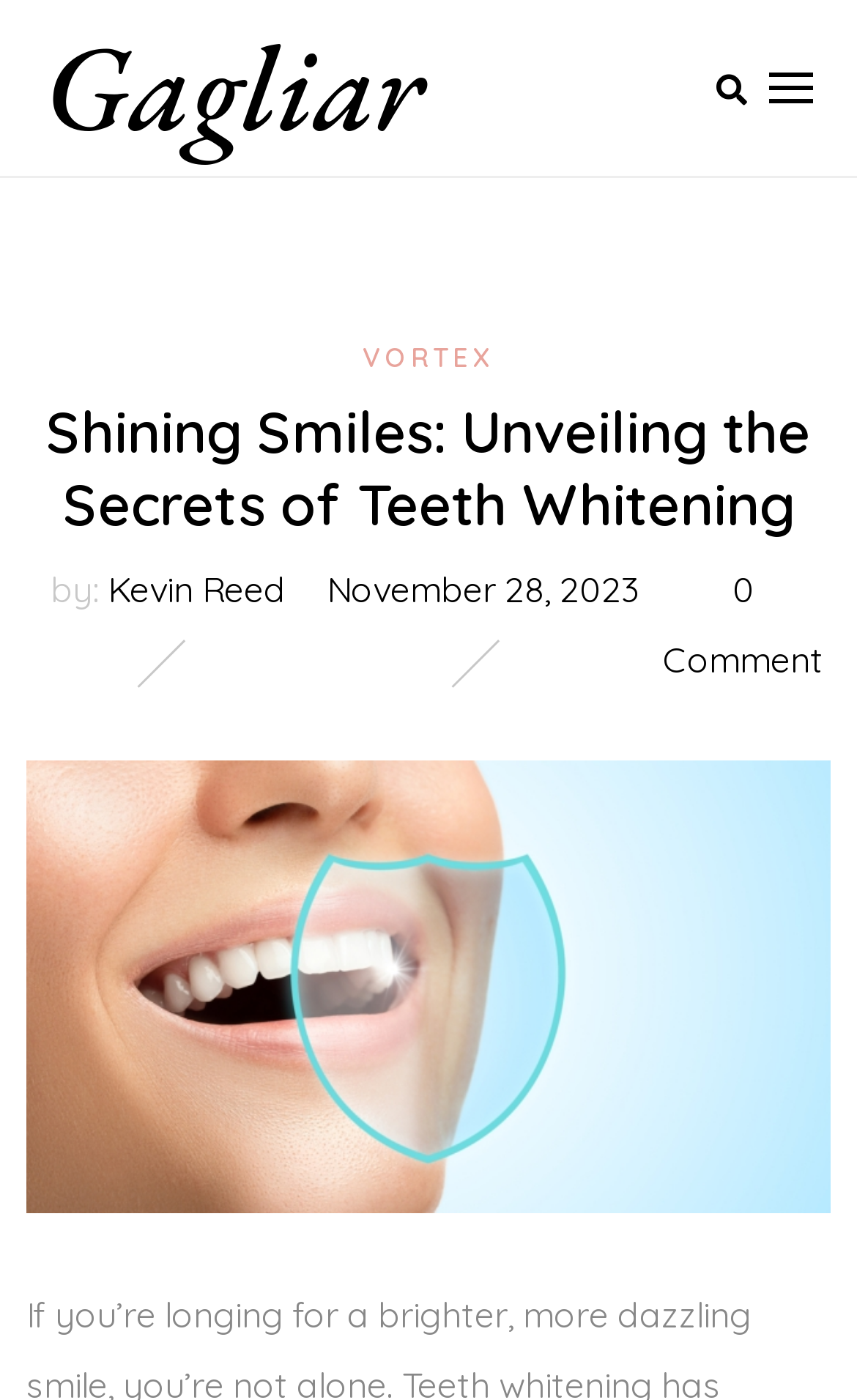What is the name of the website?
Look at the image and answer with only one word or phrase.

Gagliar